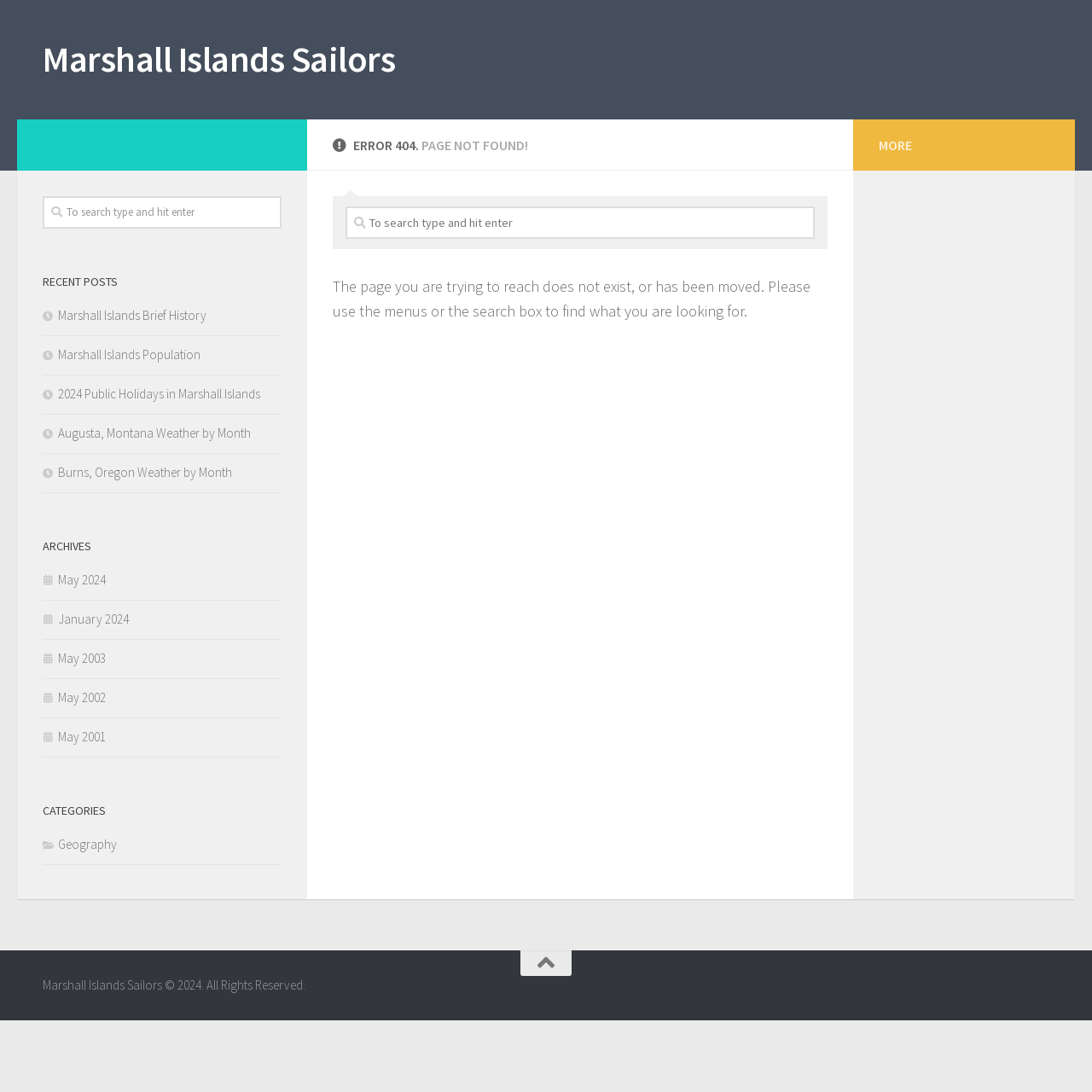What is the purpose of the textbox with the hint 'To search type and hit enter'?
Based on the content of the image, thoroughly explain and answer the question.

There are two textboxes with the hint 'To search type and hit enter', one with bounding box coordinates [0.316, 0.189, 0.746, 0.219] and another with bounding box coordinates [0.039, 0.18, 0.258, 0.209]. The purpose of these textboxes is to allow users to search for content on the webpage.